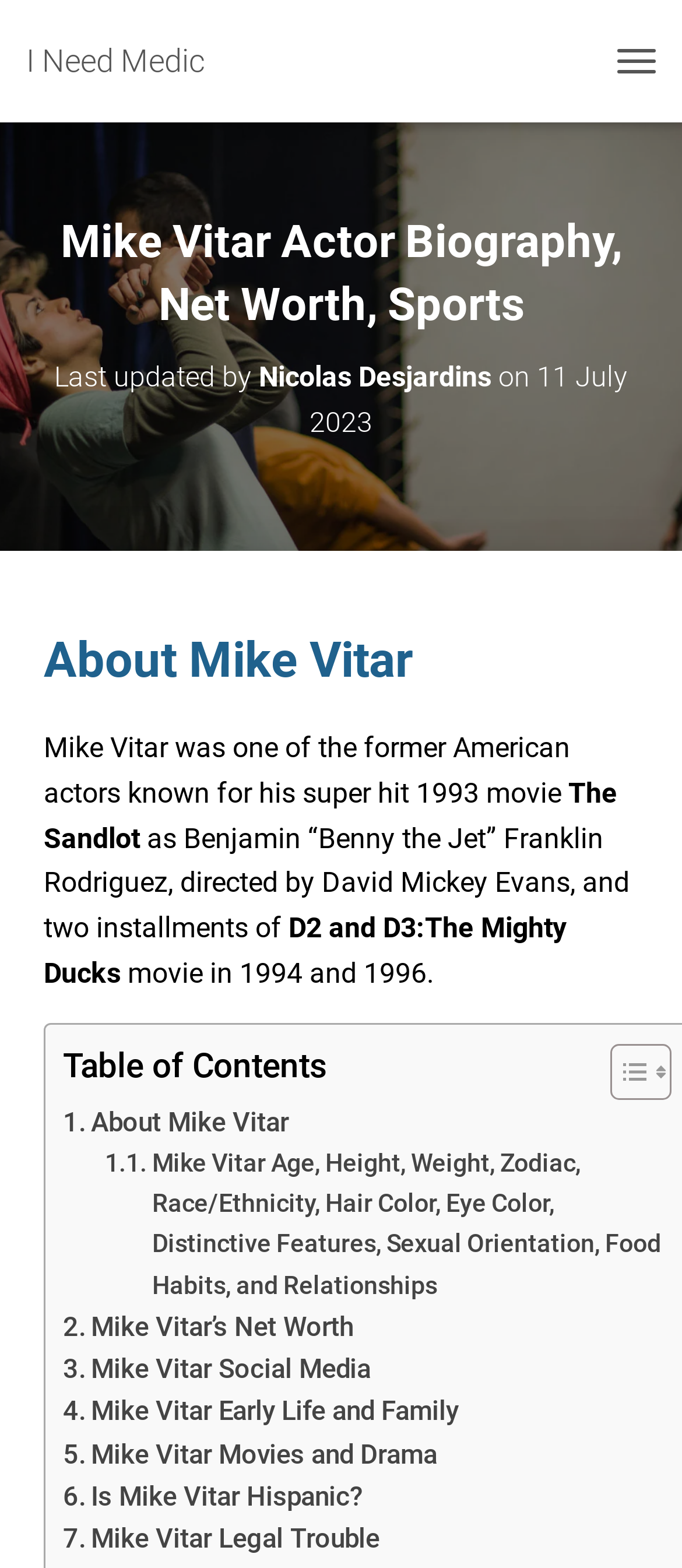Identify the bounding box coordinates of the element to click to follow this instruction: 'Toggle table of content'. Ensure the coordinates are four float values between 0 and 1, provided as [left, top, right, bottom].

[0.856, 0.665, 0.972, 0.703]